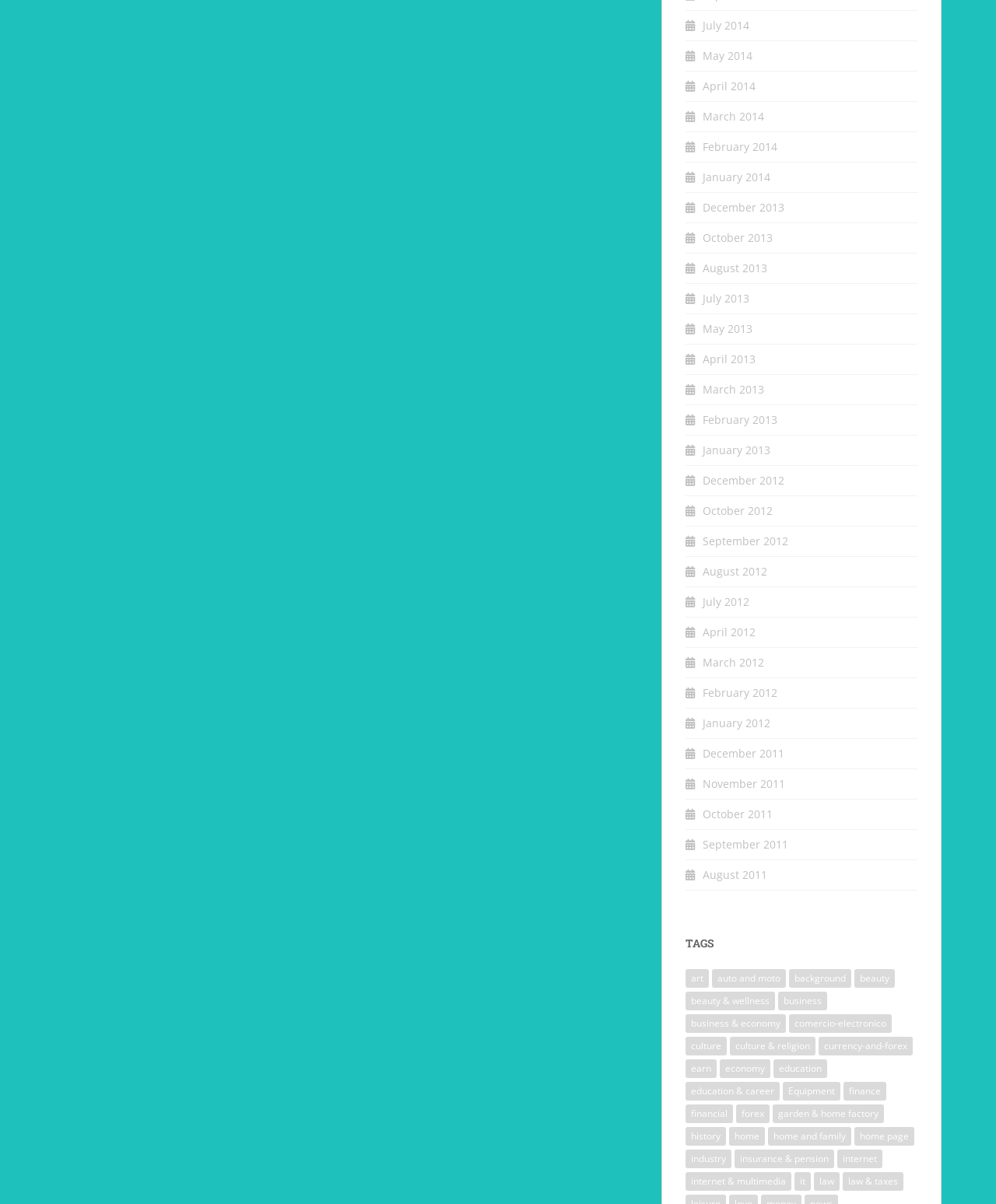Please identify the bounding box coordinates of the element that needs to be clicked to execute the following command: "Check economy news". Provide the bounding box using four float numbers between 0 and 1, formatted as [left, top, right, bottom].

[0.723, 0.88, 0.773, 0.895]